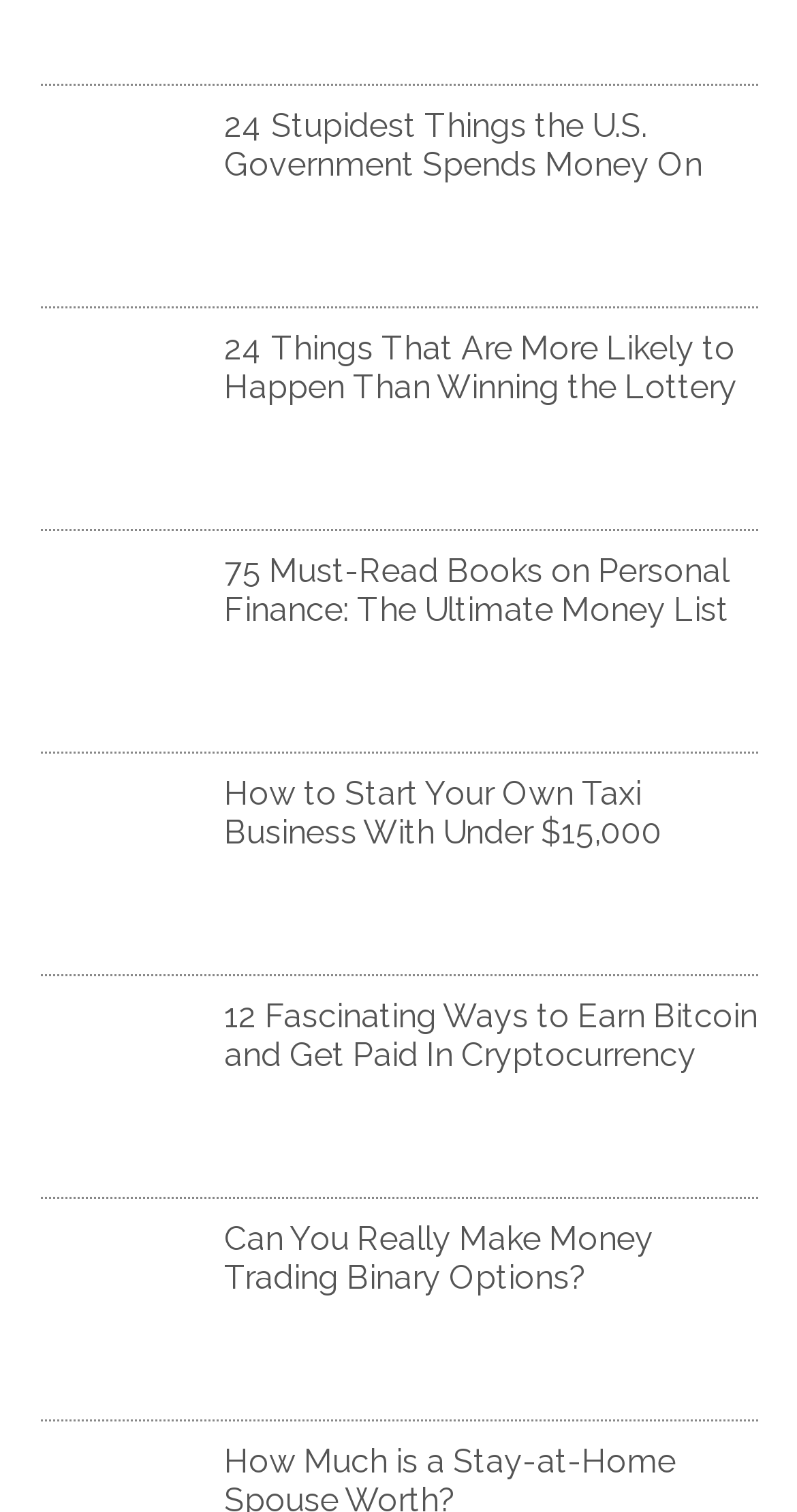Reply to the question with a single word or phrase:
How many images are associated with links?

9